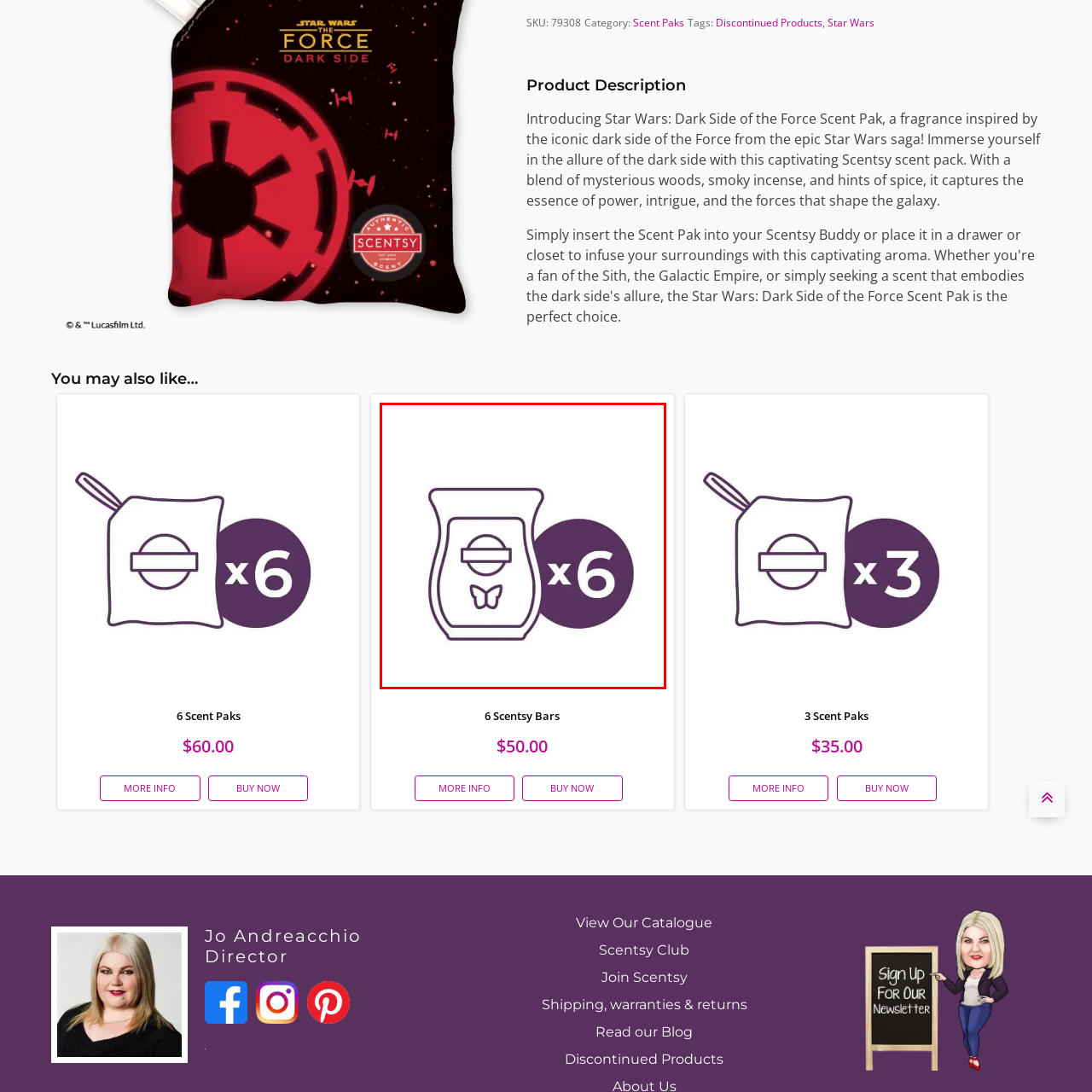Generate a detailed explanation of the image that is highlighted by the red box.

This image features a stylized icon representing a Scent Pak, accompanied by a prominent "x6" symbol, indicating that there are six Scent Paks included in the product offering. The design showcases a classic Scentsy wax warmer, highlighting the brand's signature butterfly emblem. This imagery effectively conveys the essence of the product, making it appealing for customers interested in enhancing their home ambiance with delightful fragrances. The clarity and simplicity of the design emphasize the convenience of purchasing multiple Scent Paks at once, making it an attractive option for those looking to invigorate their space with various scents.